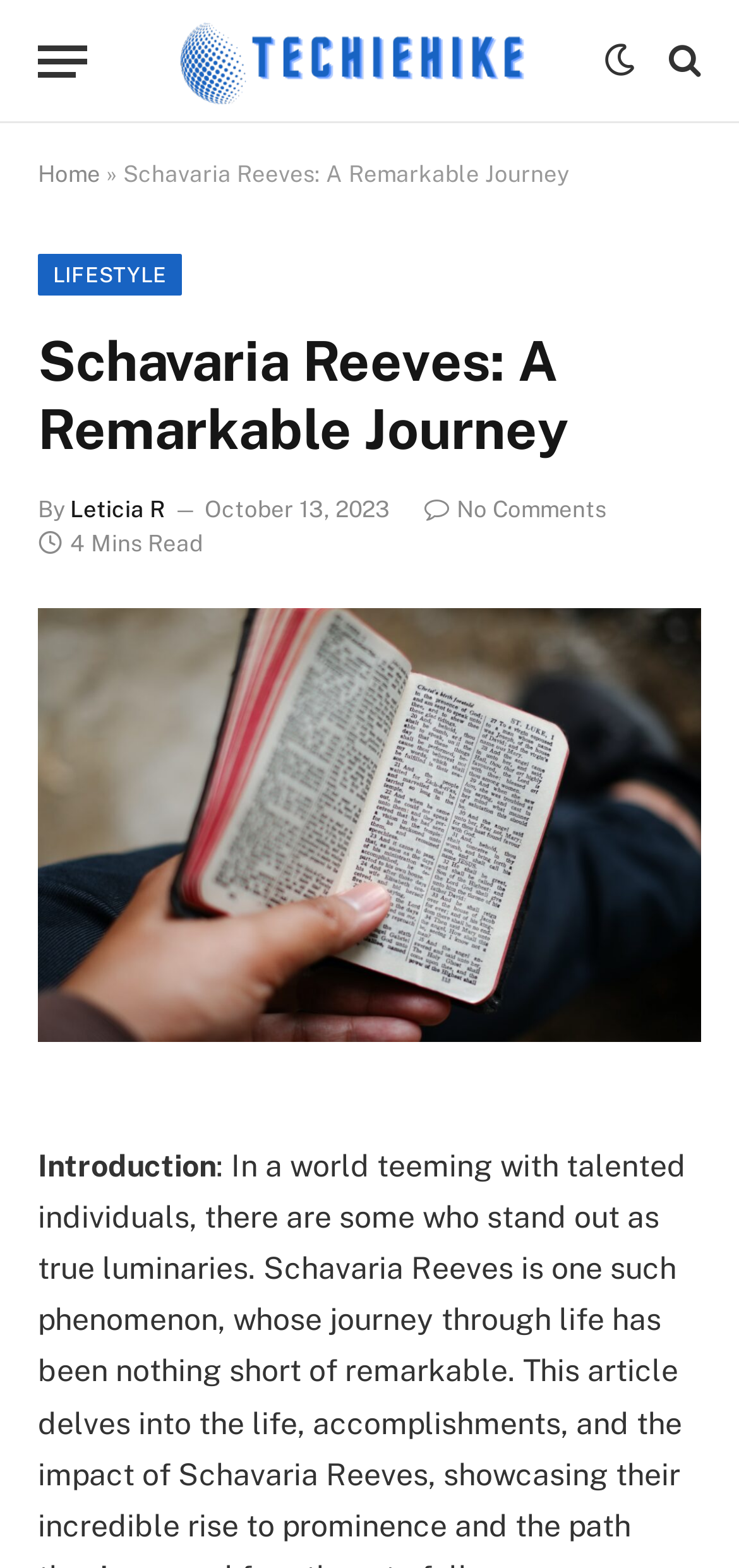Determine the bounding box coordinates of the clickable element to complete this instruction: "View the author's profile". Provide the coordinates in the format of four float numbers between 0 and 1, [left, top, right, bottom].

[0.095, 0.317, 0.223, 0.334]